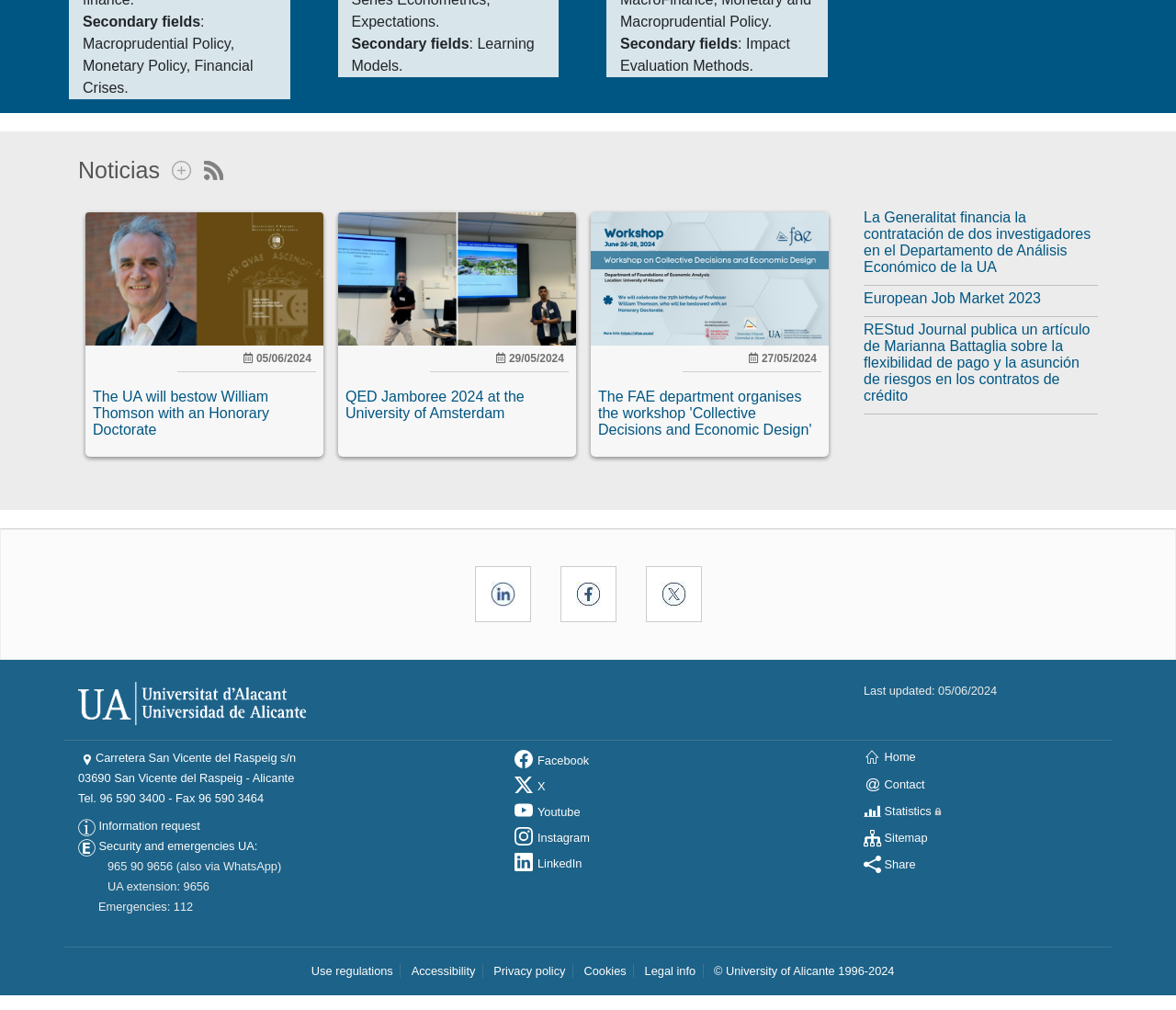Please specify the bounding box coordinates of the region to click in order to perform the following instruction: "Request information".

[0.066, 0.811, 0.17, 0.825]